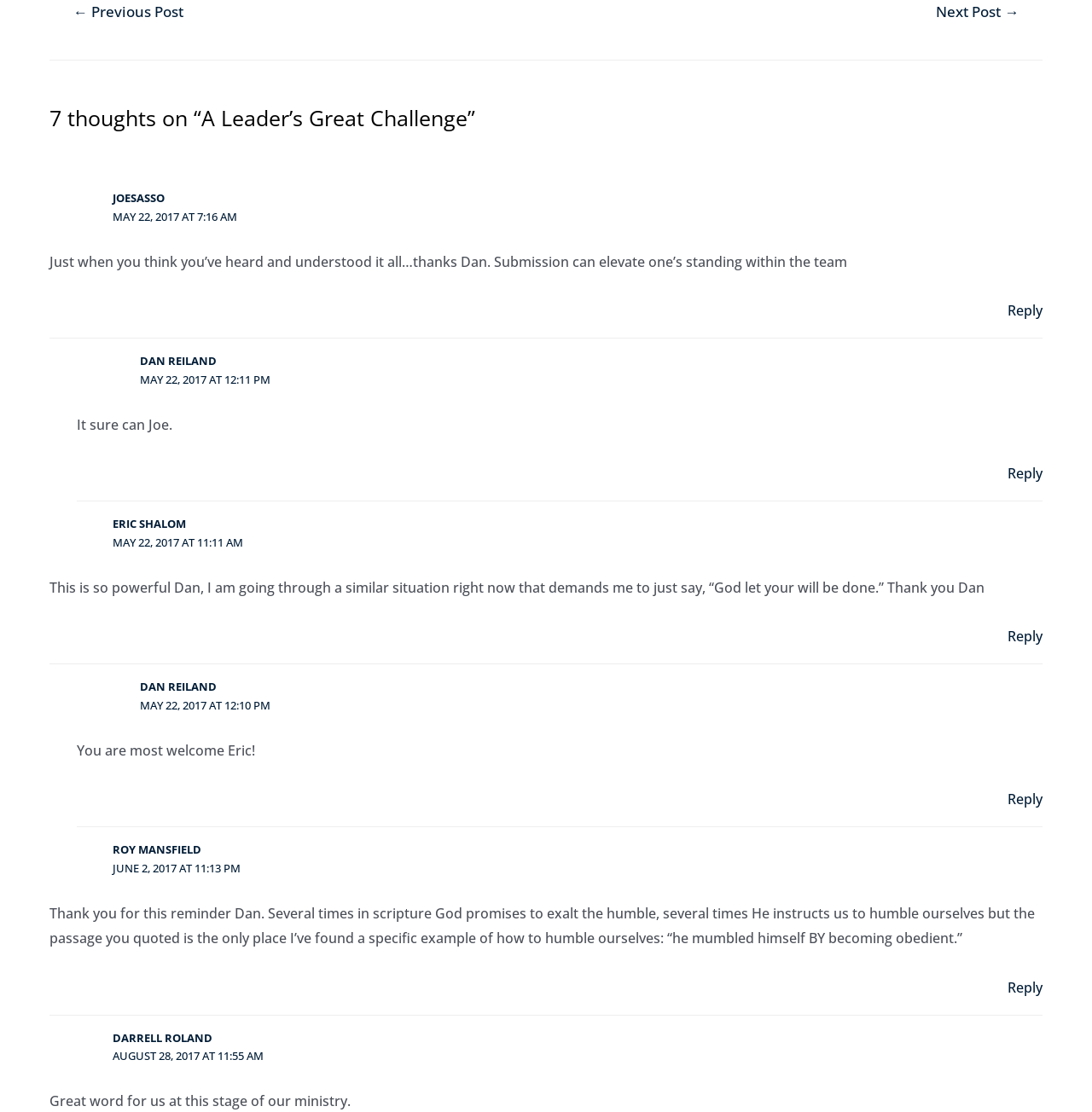Given the description "Reply", determine the bounding box of the corresponding UI element.

[0.923, 0.564, 0.955, 0.581]